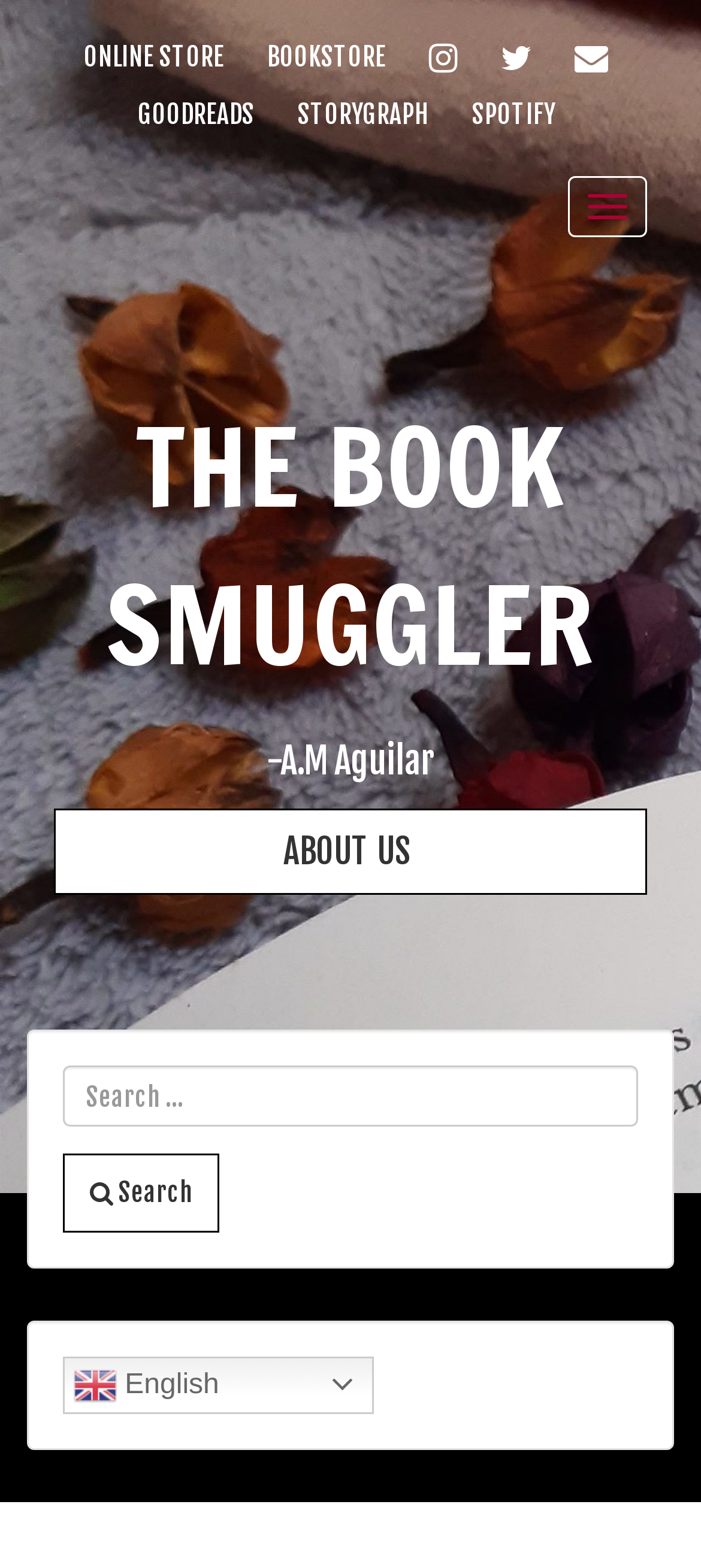Is the search function required?
Using the image as a reference, give a one-word or short phrase answer.

No